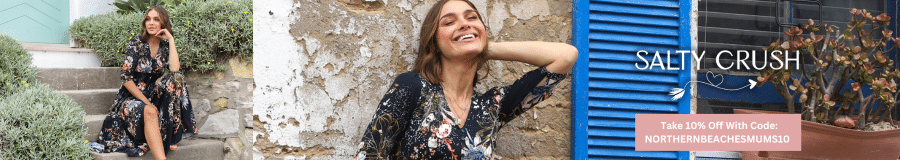What is the discount code for Northern Beaches Mums?
Examine the screenshot and reply with a single word or phrase.

NORTHERNBEACHESMUMS10